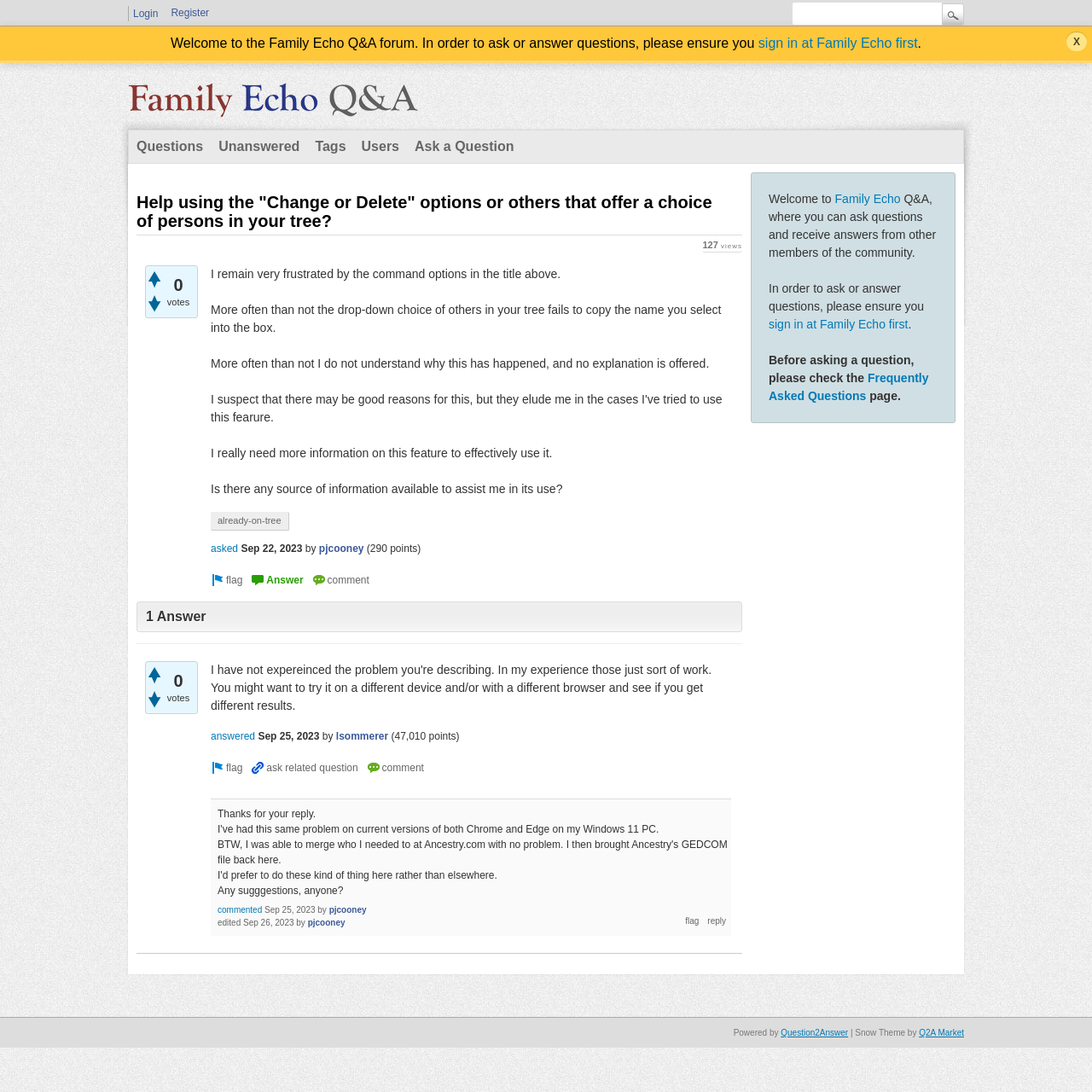From the webpage screenshot, identify the region described by pjcooney. Provide the bounding box coordinates as (top-left x, top-left y, bottom-right x, bottom-right y), with each value being a floating point number between 0 and 1.

[0.301, 0.829, 0.336, 0.838]